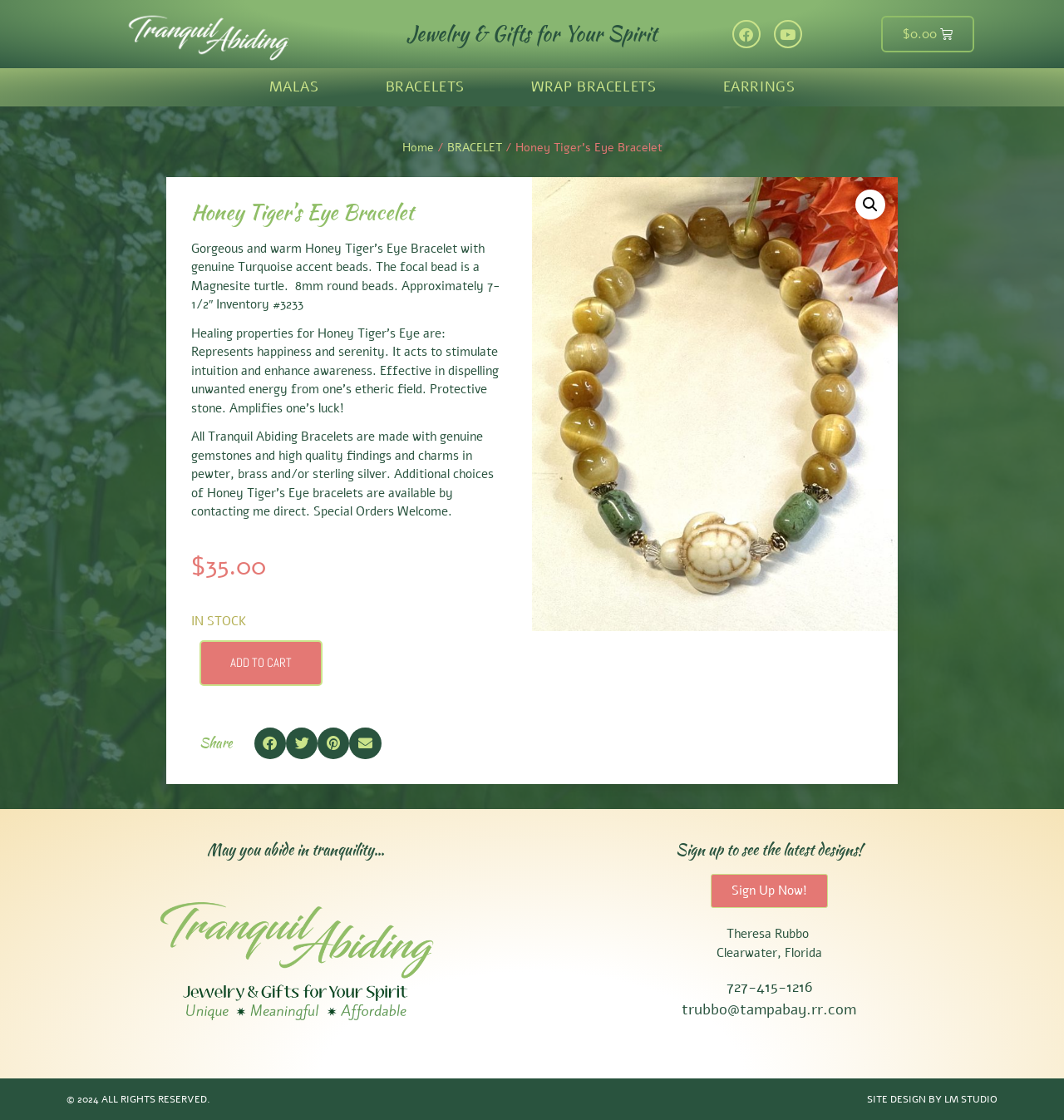Locate the bounding box coordinates of the clickable element to fulfill the following instruction: "Visit the 'MALAS' page". Provide the coordinates as four float numbers between 0 and 1 in the format [left, top, right, bottom].

[0.237, 0.061, 0.315, 0.095]